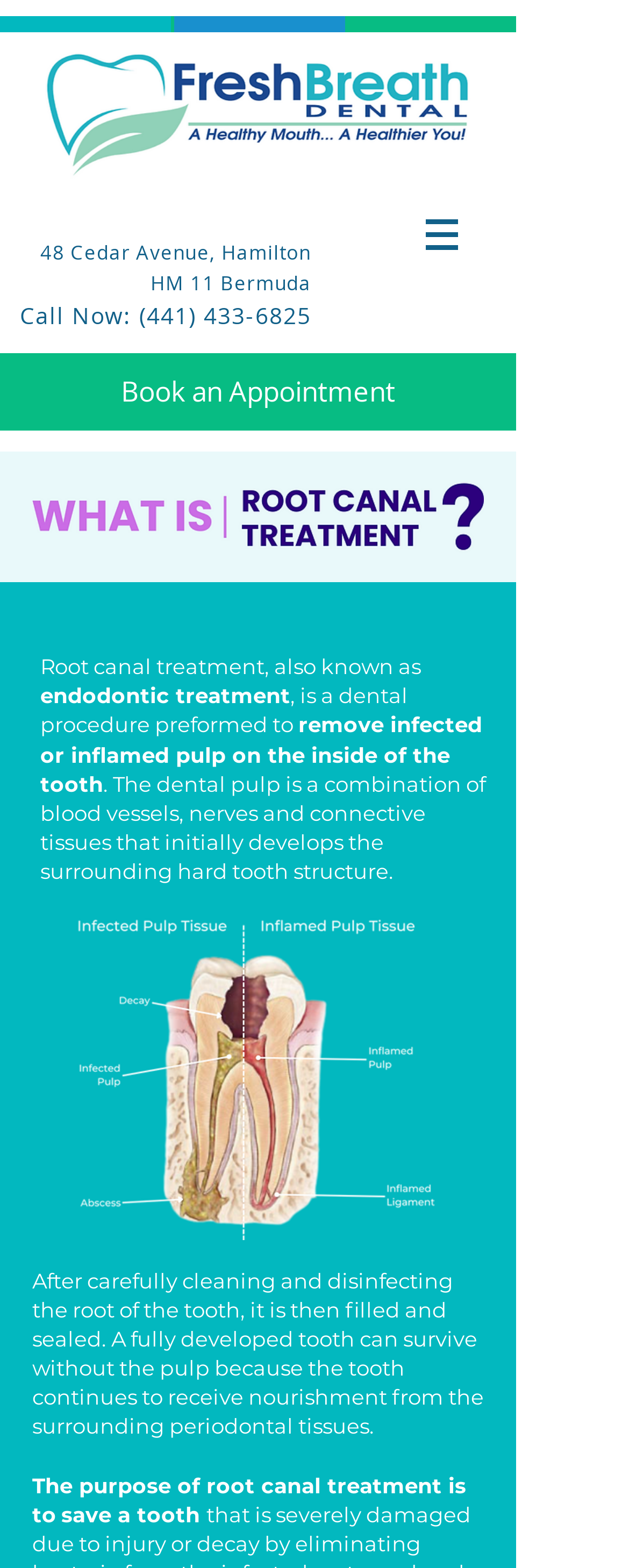Examine the screenshot and answer the question in as much detail as possible: What is the purpose of root canal treatment?

I found the purpose of root canal treatment by reading the text at the bottom of the webpage, which states 'The purpose of root canal treatment is to save a tooth'. This suggests that the main goal of the treatment is to preserve the tooth.